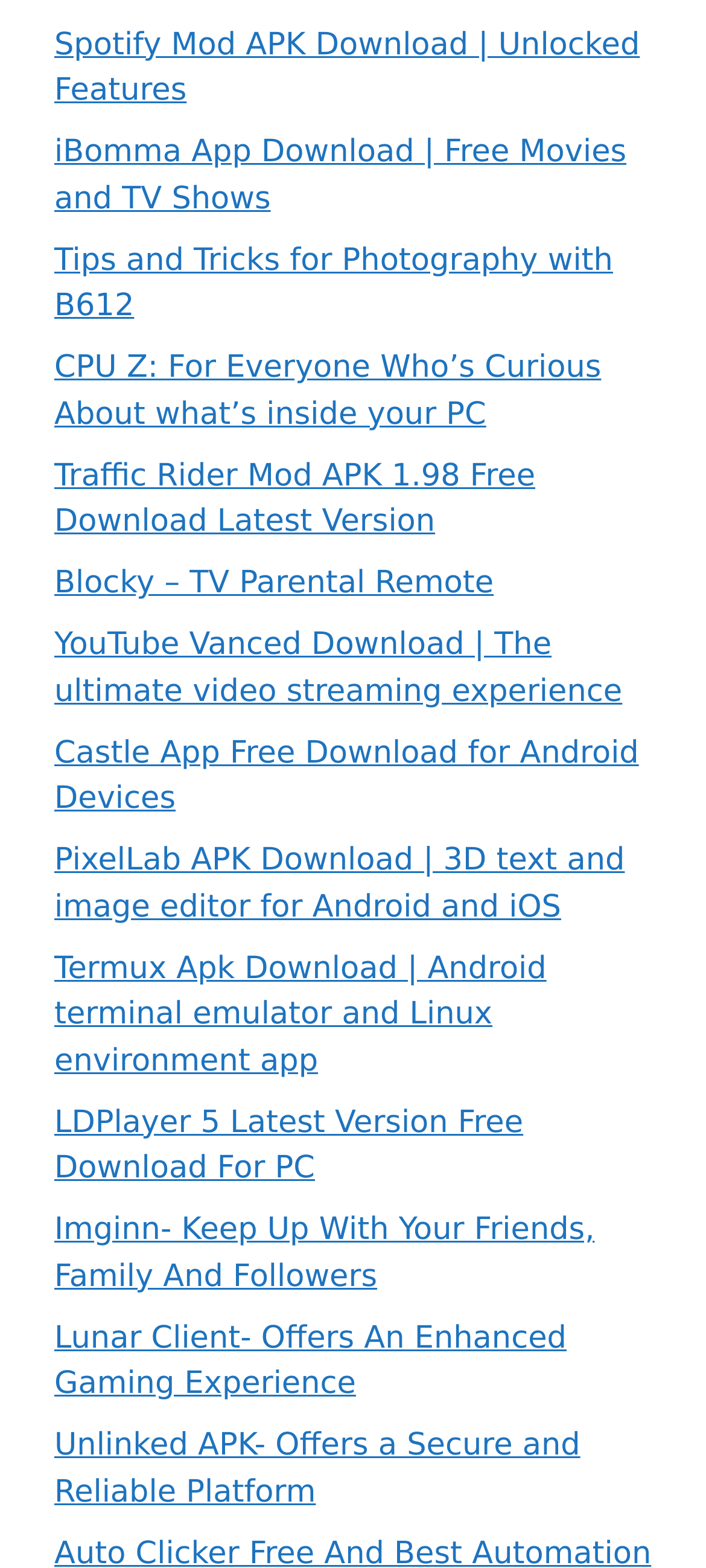What type of content is available on this webpage?
Please provide a single word or phrase based on the screenshot.

App downloads and tutorials